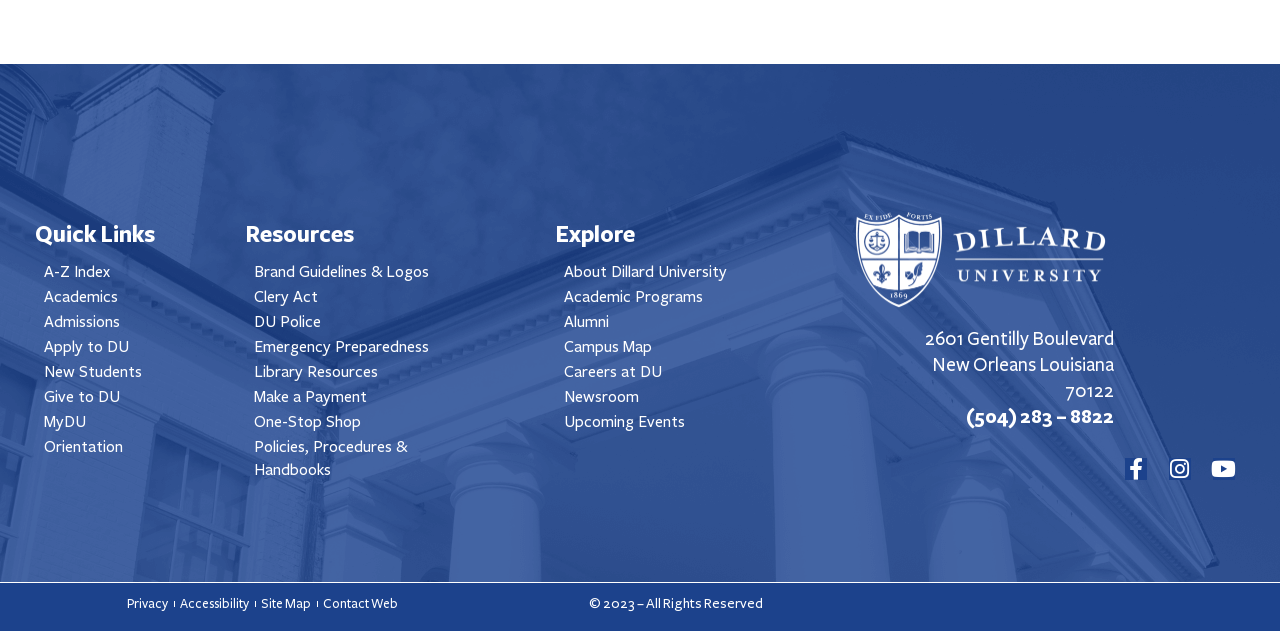Please specify the bounding box coordinates of the region to click in order to perform the following instruction: "Visit About Dillard University".

[0.433, 0.409, 0.642, 0.449]